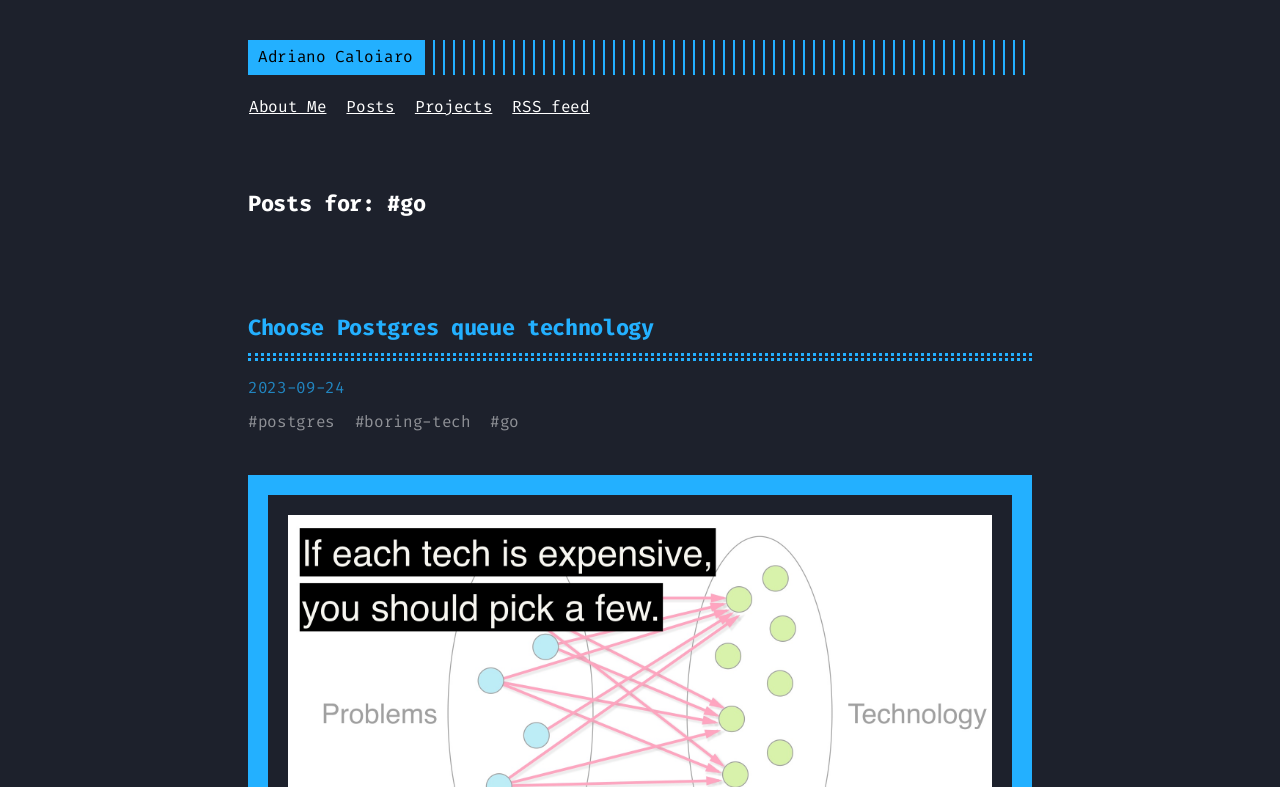Could you indicate the bounding box coordinates of the region to click in order to complete this instruction: "read Choose Postgres queue technology post".

[0.194, 0.398, 0.511, 0.435]